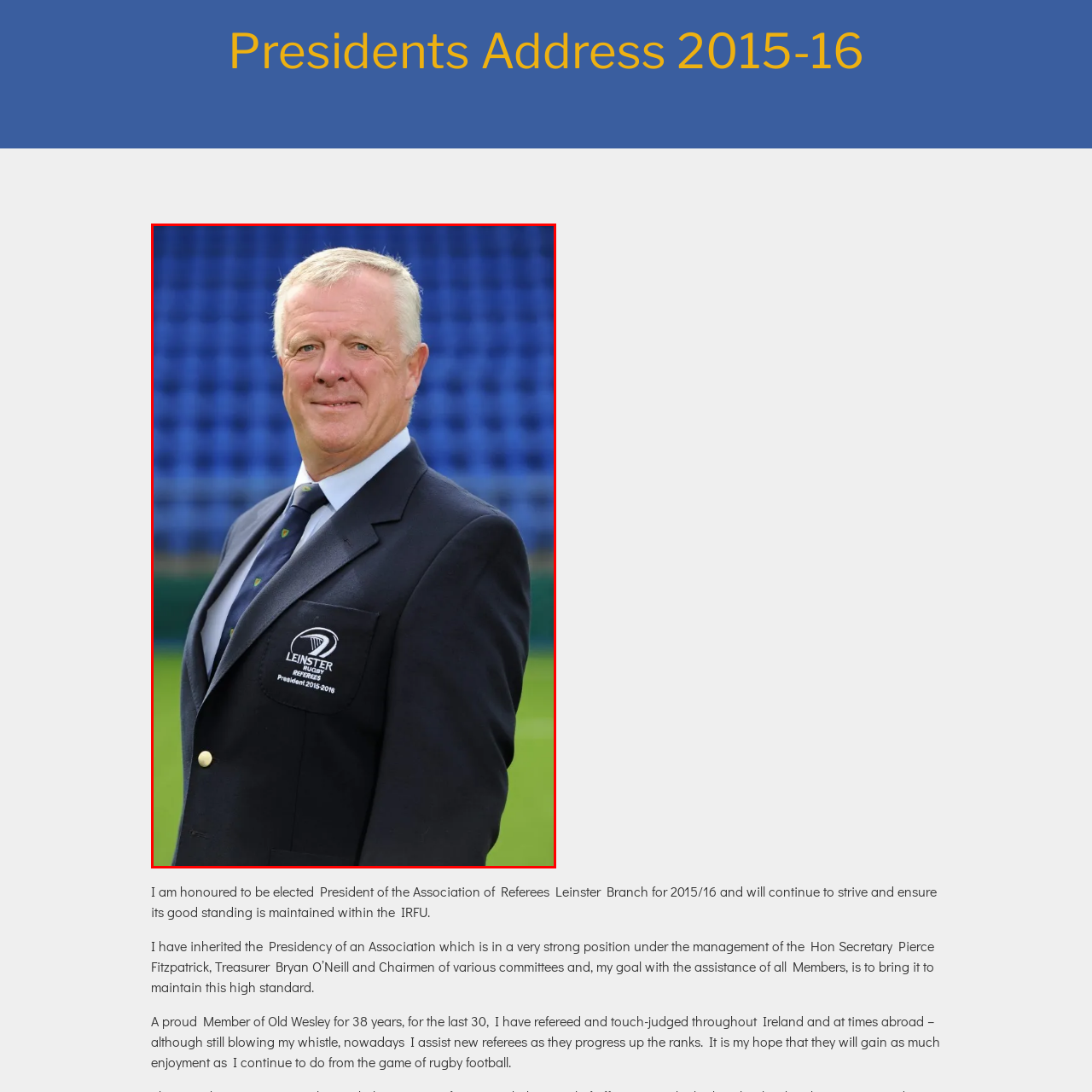Concentrate on the image area surrounded by the red border and answer the following question comprehensively: What is the color of the seating in the backdrop?

The caption describes the backdrop as showcasing blue seating, which is indicative of a rugby stadium and emphasizes the sporting environment.